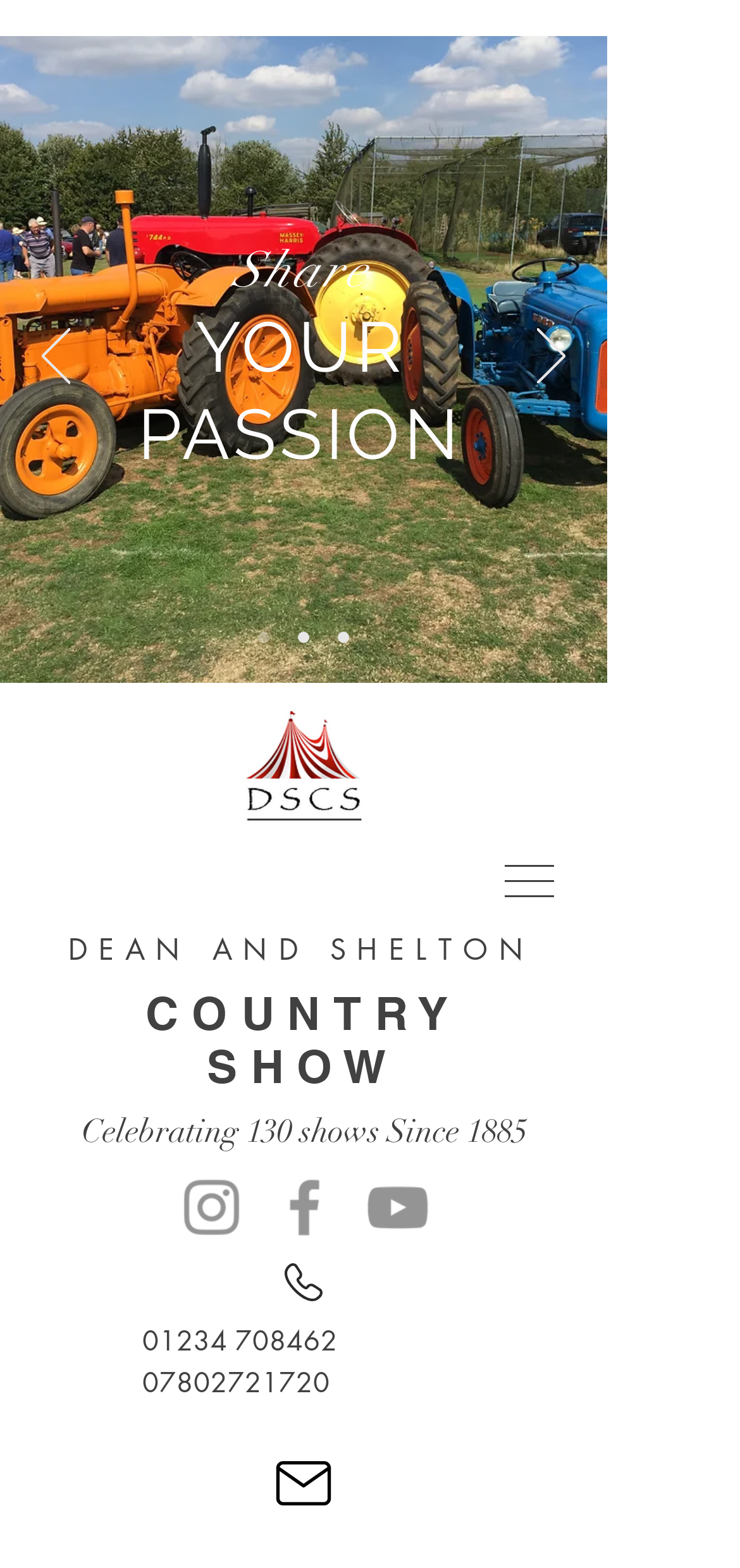What is the purpose of the 'Mail' button?
Based on the screenshot, provide your answer in one word or phrase.

Send email